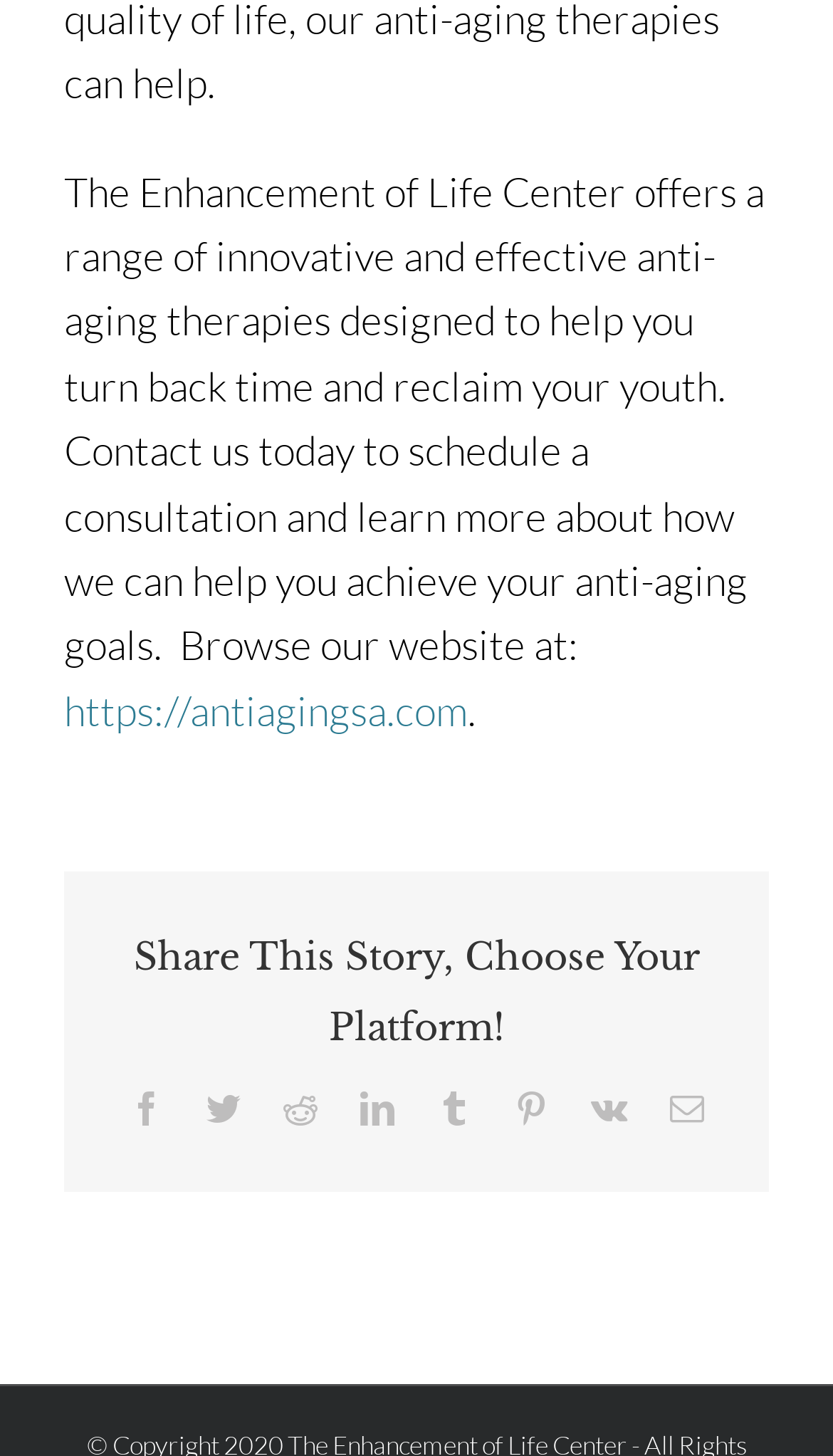Identify the coordinates of the bounding box for the element that must be clicked to accomplish the instruction: "Contact us".

[0.077, 0.114, 0.918, 0.461]